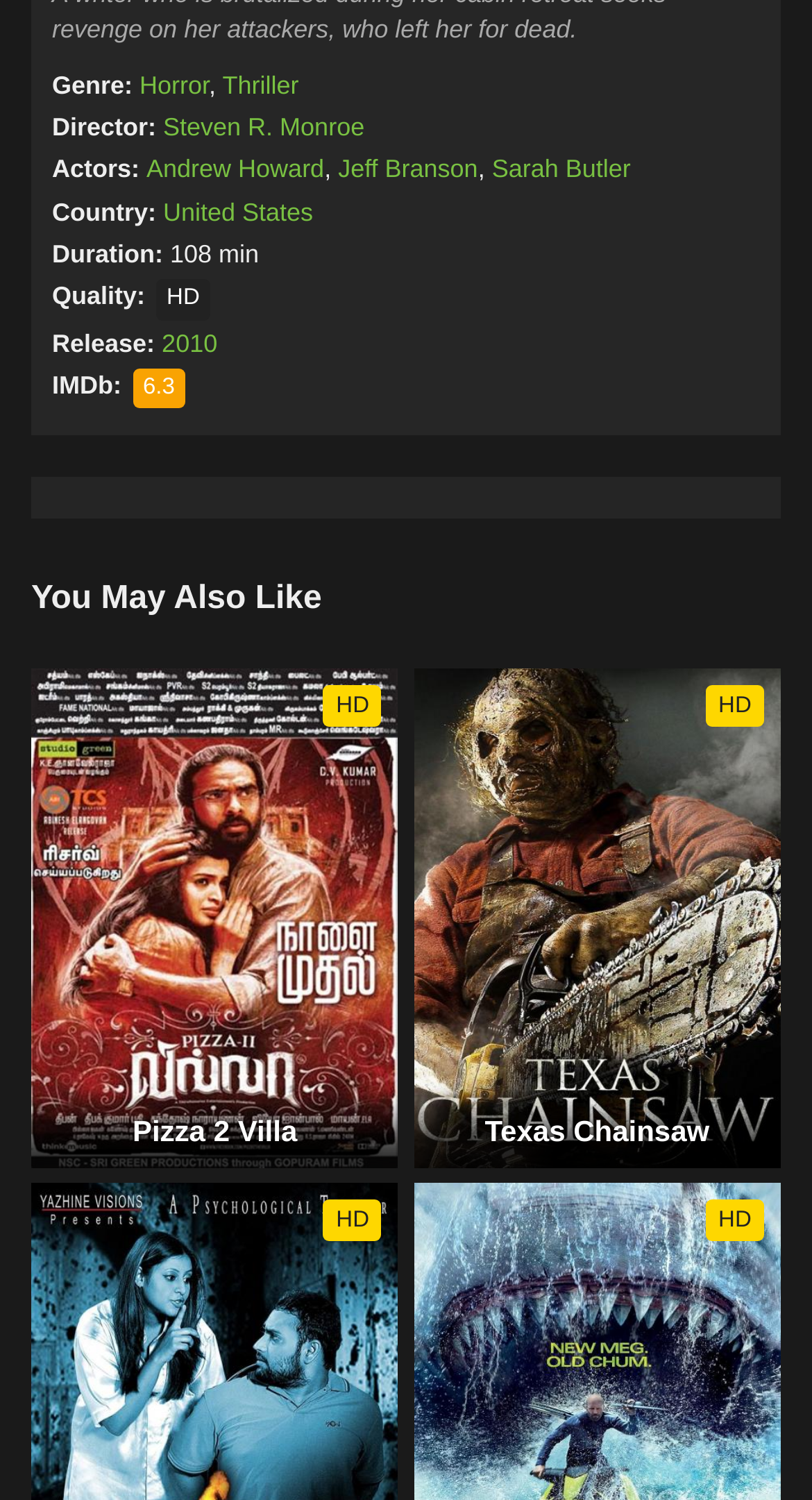Find the bounding box coordinates for the HTML element described as: "HDTexas Chainsaw". The coordinates should consist of four float values between 0 and 1, i.e., [left, top, right, bottom].

[0.509, 0.446, 0.961, 0.779]